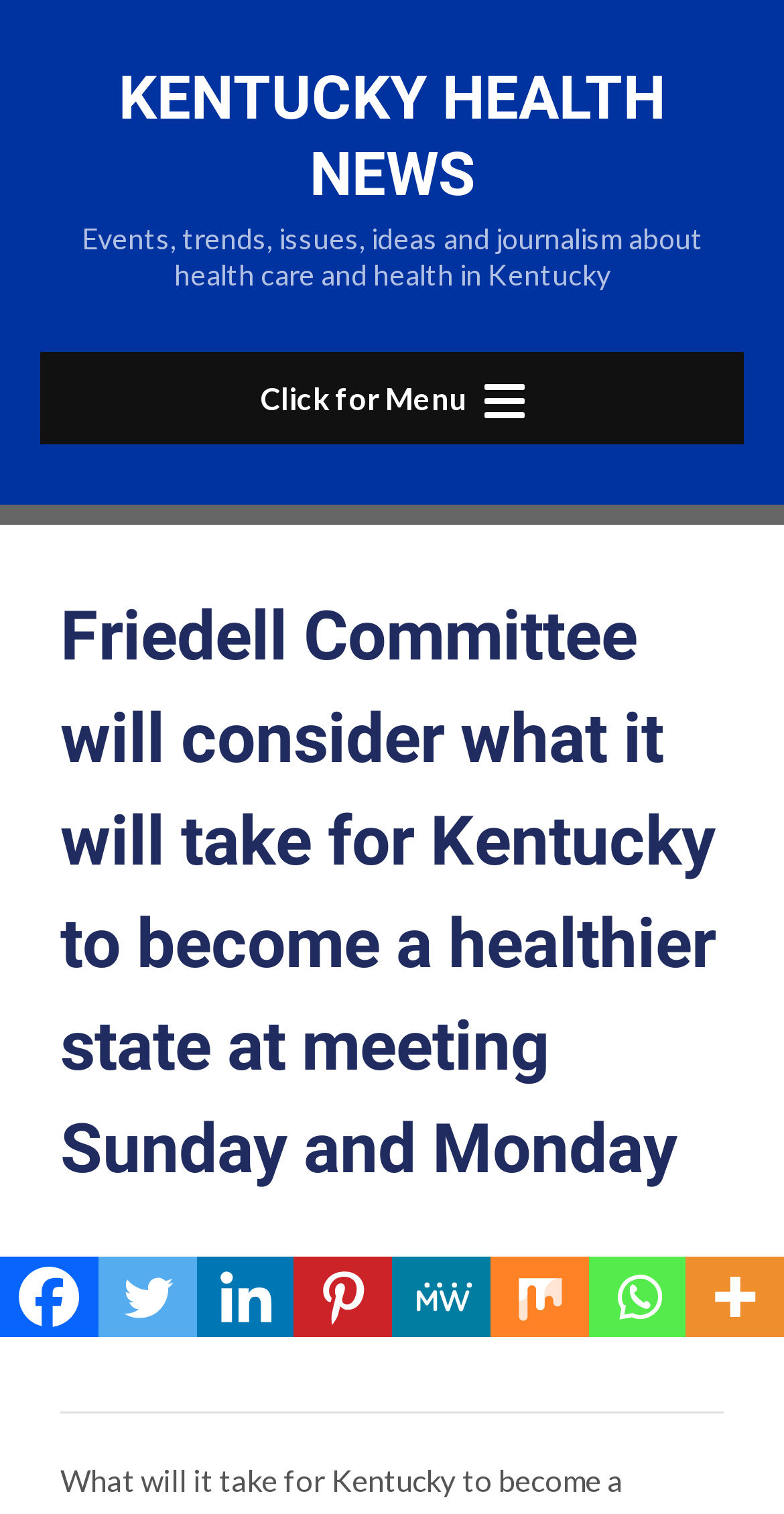Determine the bounding box coordinates for the clickable element required to fulfill the instruction: "Read the article by AL CROSS". Provide the coordinates as four float numbers between 0 and 1, i.e., [left, top, right, bottom].

[0.128, 0.82, 0.282, 0.856]